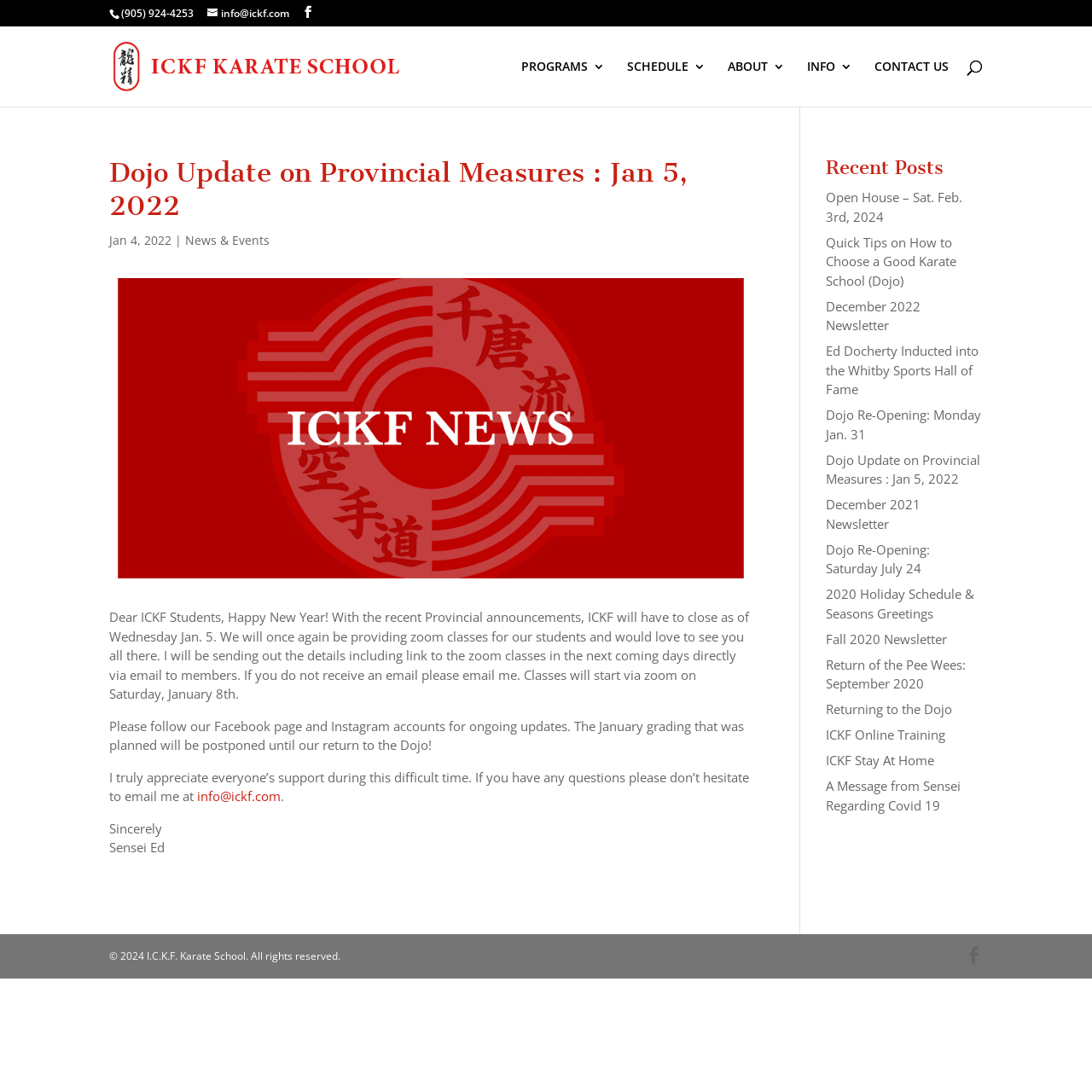Please identify the bounding box coordinates of the element I should click to complete this instruction: 'View the schedule'. The coordinates should be given as four float numbers between 0 and 1, like this: [left, top, right, bottom].

[0.574, 0.055, 0.646, 0.098]